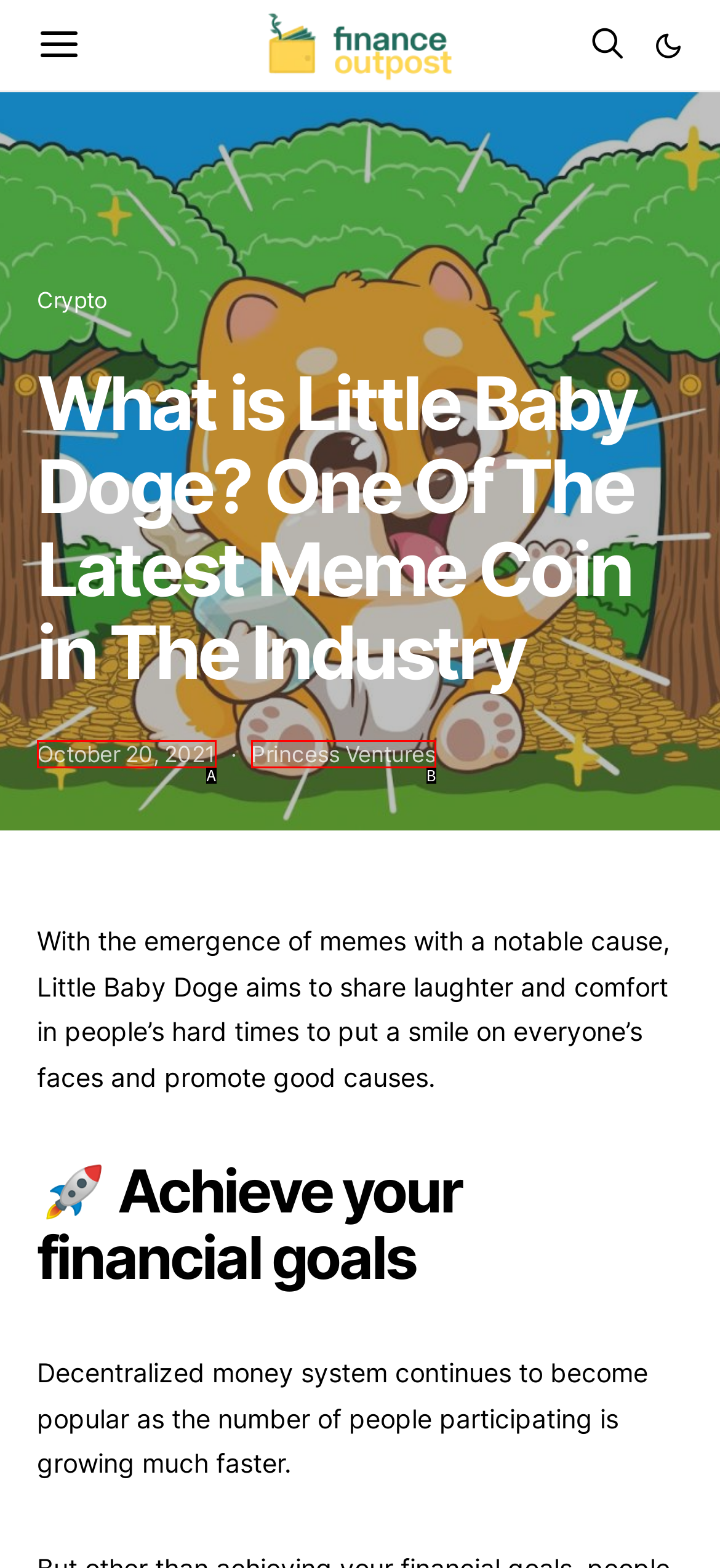Identify the UI element that best fits the description: October 20, 2021
Respond with the letter representing the correct option.

A